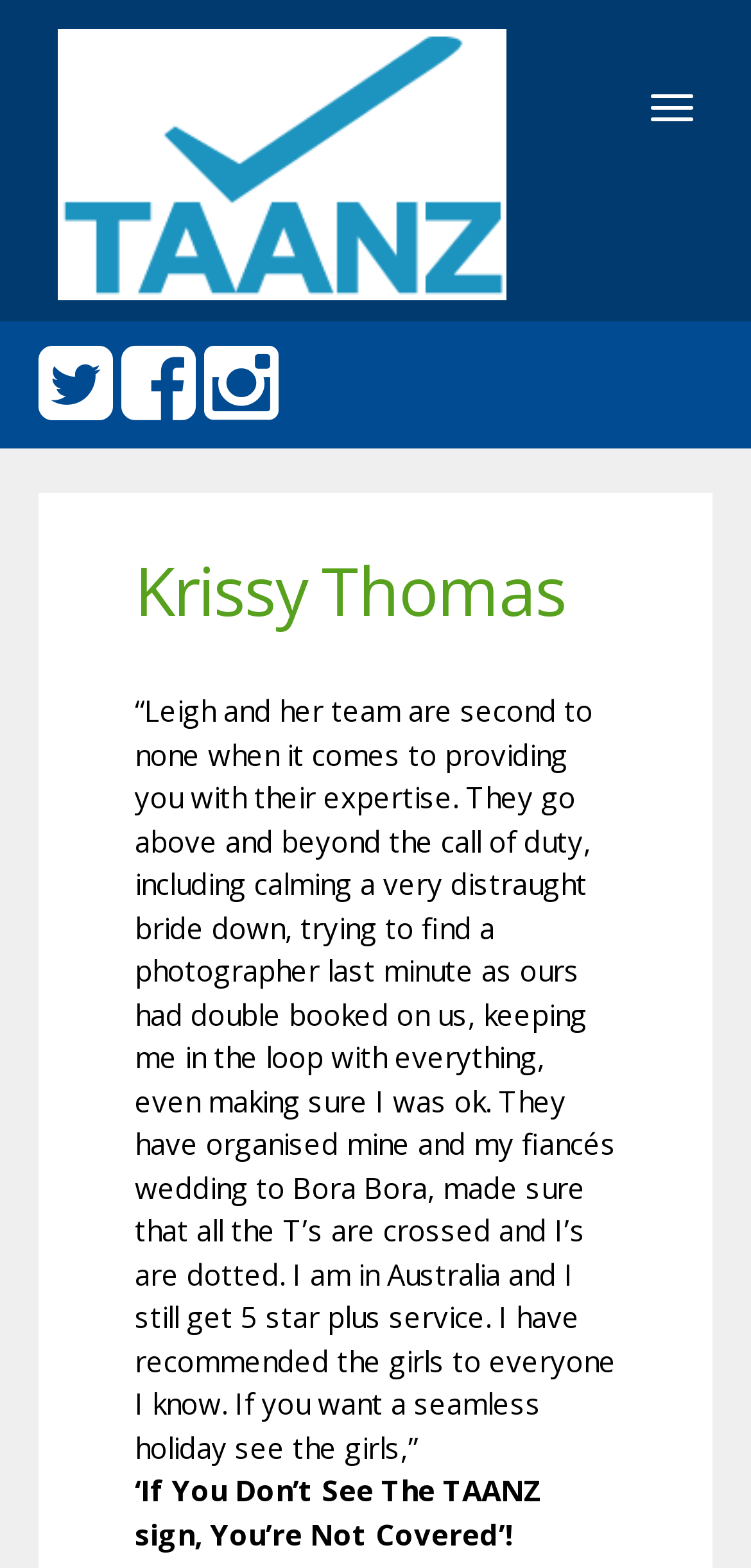From the details in the image, provide a thorough response to the question: What is the warning or slogan mentioned on the webpage?

The webpage mentions a warning or slogan 'If You Don’t See The TAANZ sign, You’re Not Covered' in a 'StaticText' element, which is a child of the 'HeaderAsNonLandmark' element. This slogan is likely related to the services provided by the company.